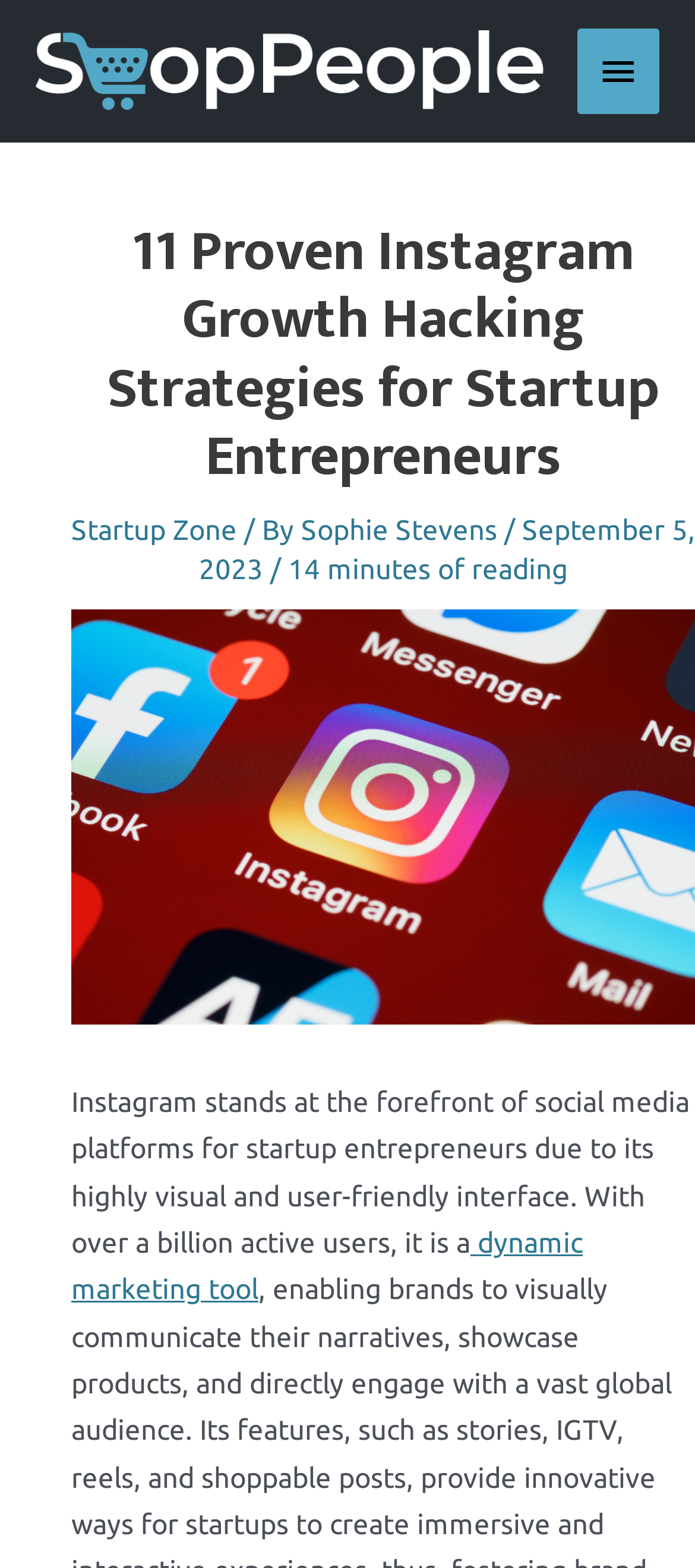Describe all the significant parts and information present on the webpage.

The webpage is about growth hacking strategies for startups on Instagram, with a focus on increasing revenue. At the top left corner, there is a logo of "shoppeople.org" with a link to the website. Next to the logo, there is a main menu button that expands to reveal a dropdown menu.

Below the logo and menu button, there is a header section that spans the entire width of the page. The header contains a heading that reads "11 Proven Instagram Growth Hacking Strategies for Startup Entrepreneurs". Underneath the heading, there are links to "Startup Zone" and the author's name, "Sophie Stevens", along with the date "September 5, 2023" and an estimated reading time of "14 minutes".

The main content of the webpage starts below the header section, with a paragraph of text that discusses the benefits of using Instagram for startup entrepreneurs, citing its visual and user-friendly interface, as well as its large user base of over a billion active users. The text also mentions Instagram as a "dynamic marketing tool".